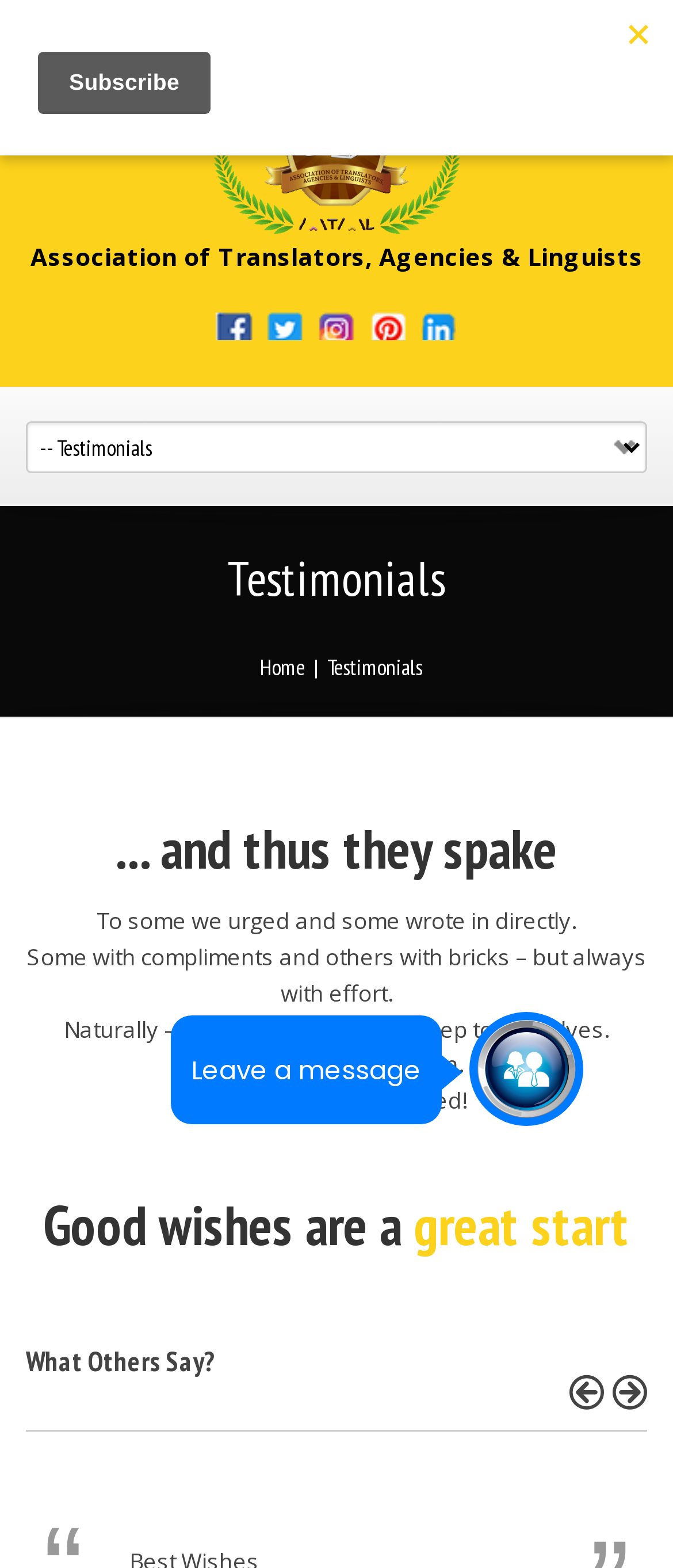What is the name of the association?
Could you give a comprehensive explanation in response to this question?

I found the name of the association by looking at the StaticText element with the text 'Association of Translators, Agencies & Linguists' at coordinates [0.045, 0.153, 0.955, 0.174].